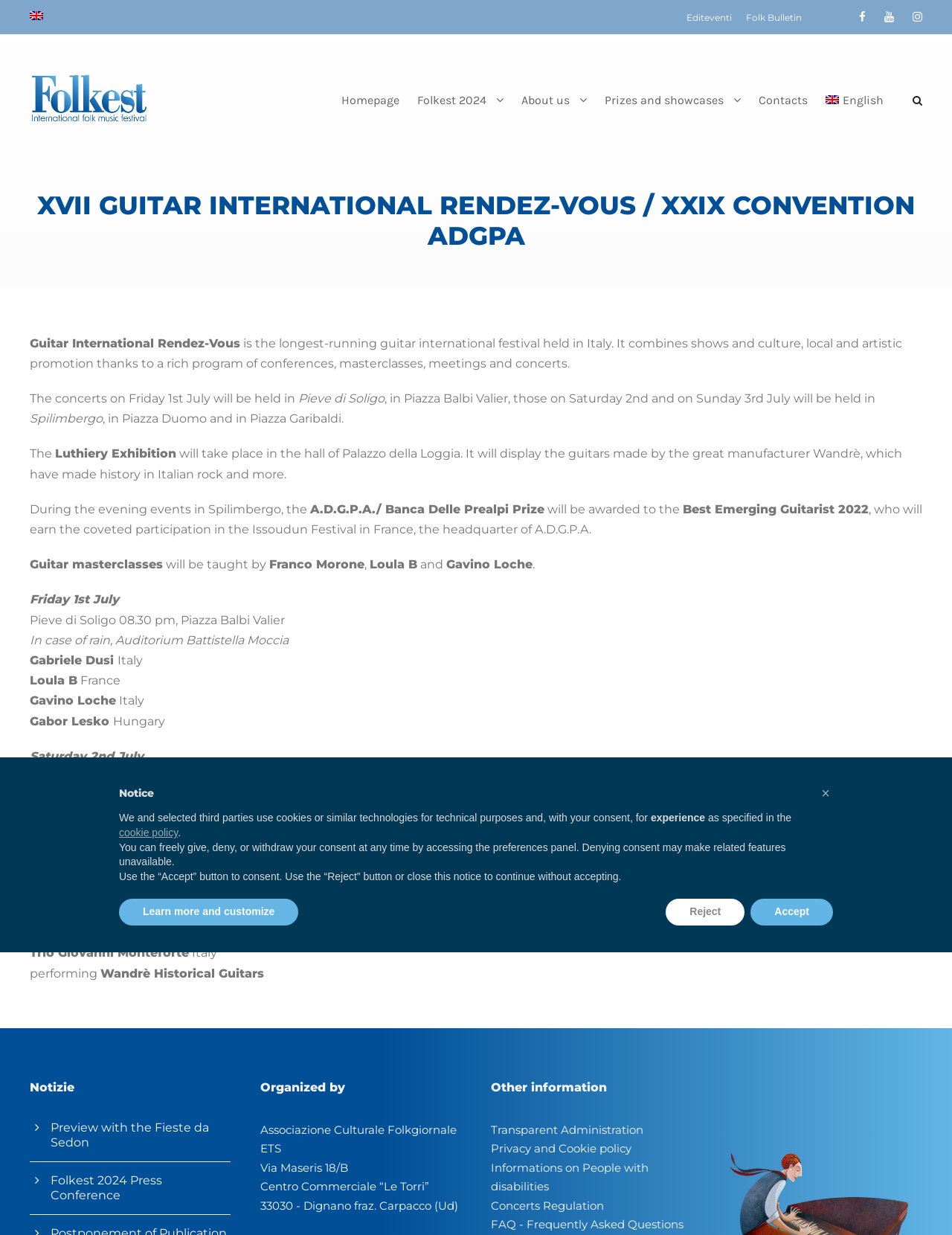Identify the bounding box coordinates of the clickable region to carry out the given instruction: "Learn about Prizes and showcases".

[0.635, 0.073, 0.778, 0.109]